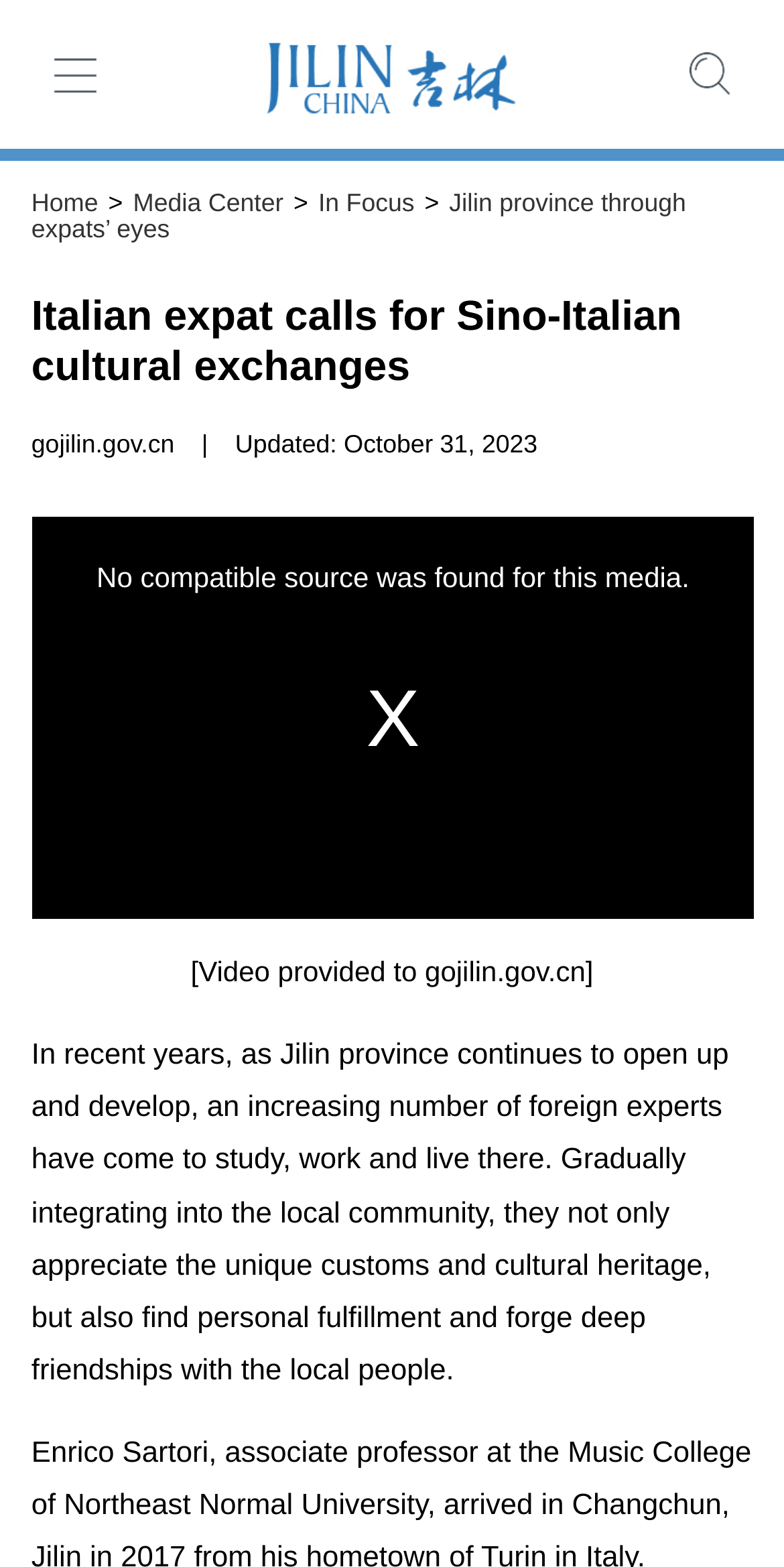Provide a short answer to the following question with just one word or phrase: What is the province mentioned in the article?

Jilin